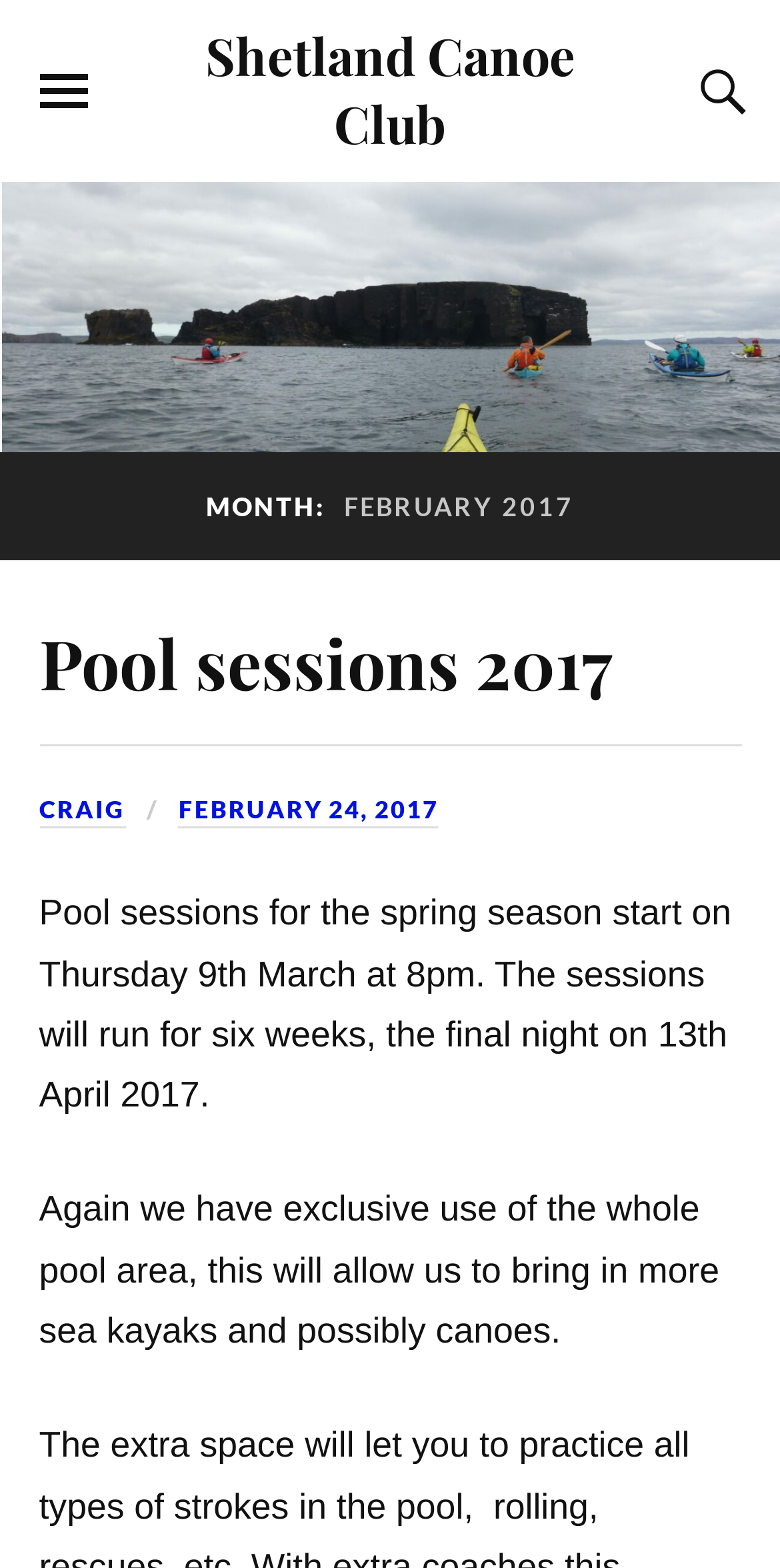What is the start date of the pool sessions?
Answer the question with as much detail as you can, using the image as a reference.

I found the answer by reading the text 'The sessions will run for six weeks, the final night on 13th April 2017.' which mentions the start date of the pool sessions as 9th March.